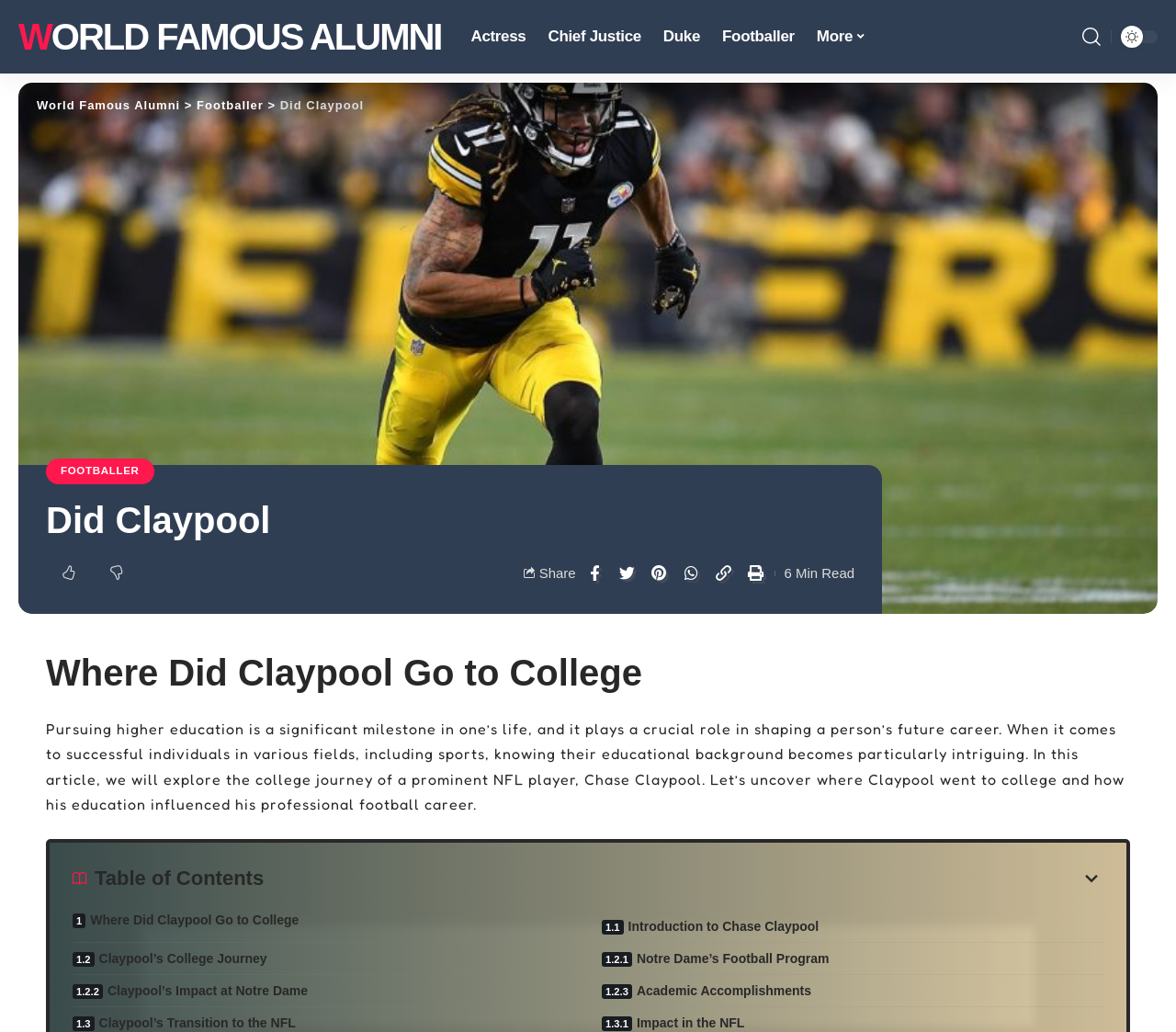Based on the image, provide a detailed response to the question:
How long does it take to read this article?

The article's footer section displays a '6 Min Read' label, indicating the estimated time required to read the entire article.